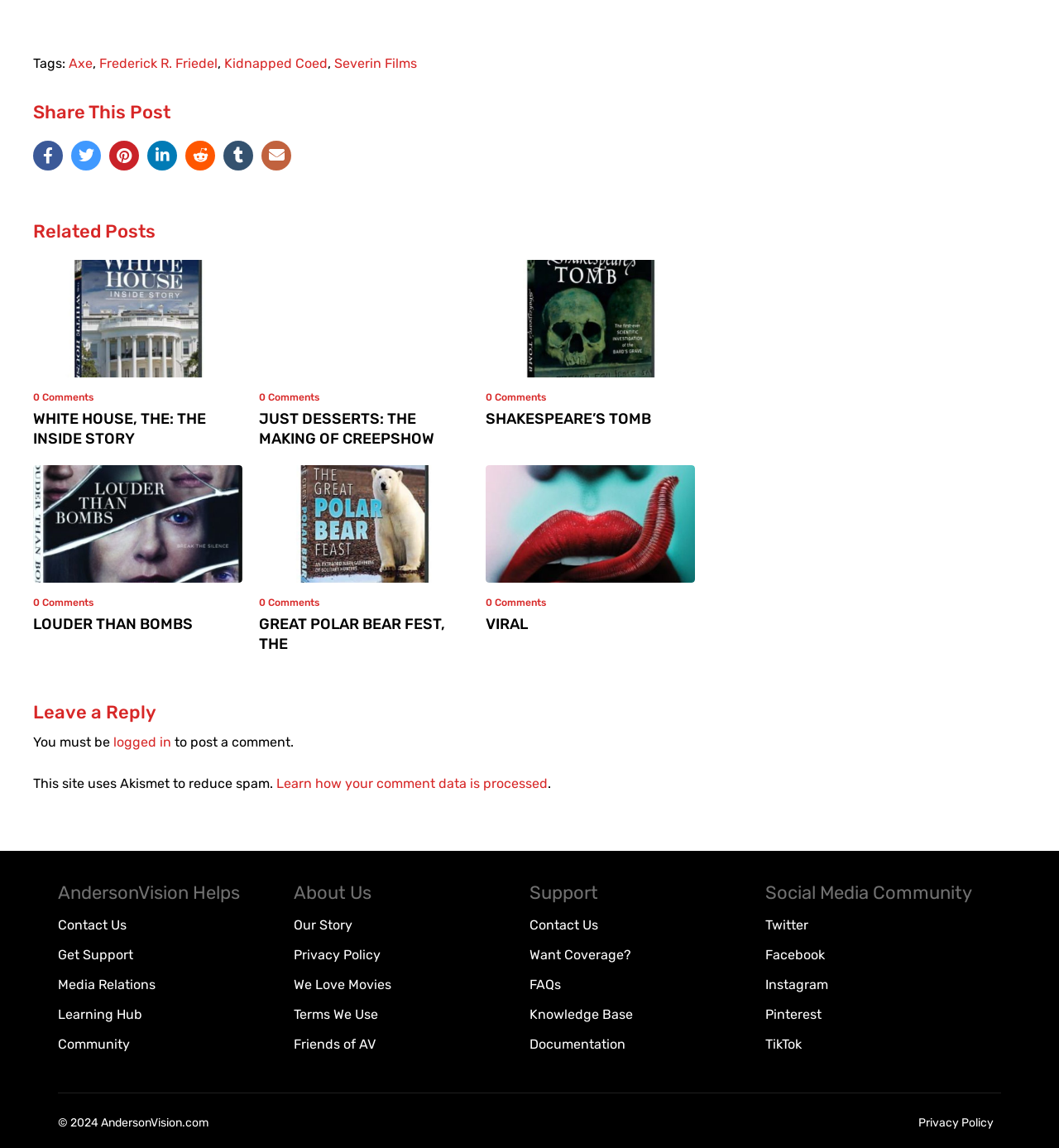Please identify the bounding box coordinates of the element I need to click to follow this instruction: "Click on the 'Axe' tag".

[0.065, 0.05, 0.088, 0.061]